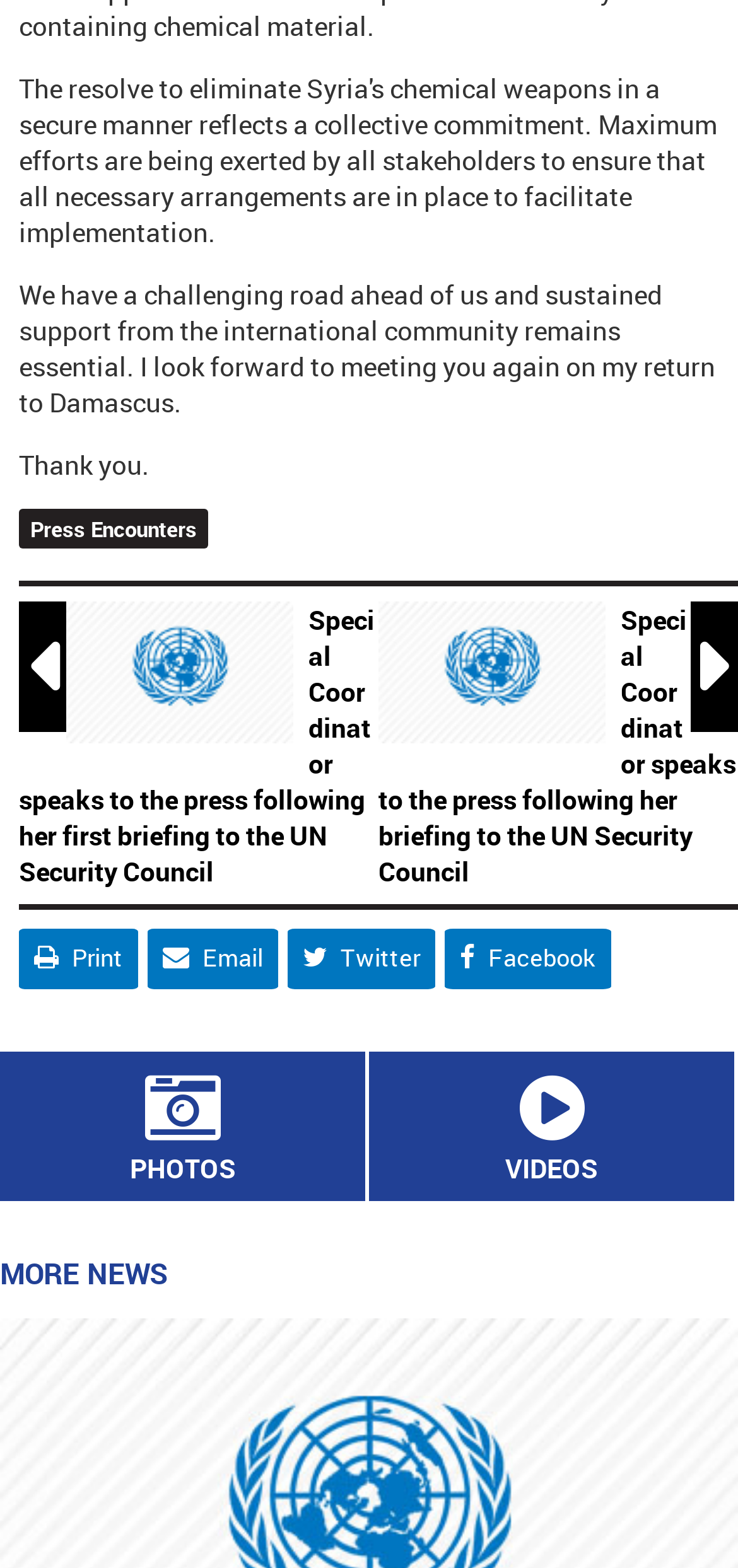Pinpoint the bounding box coordinates for the area that should be clicked to perform the following instruction: "View Special Coordinator speaks to the press following her first briefing to the UN Security Council".

[0.09, 0.384, 0.418, 0.479]